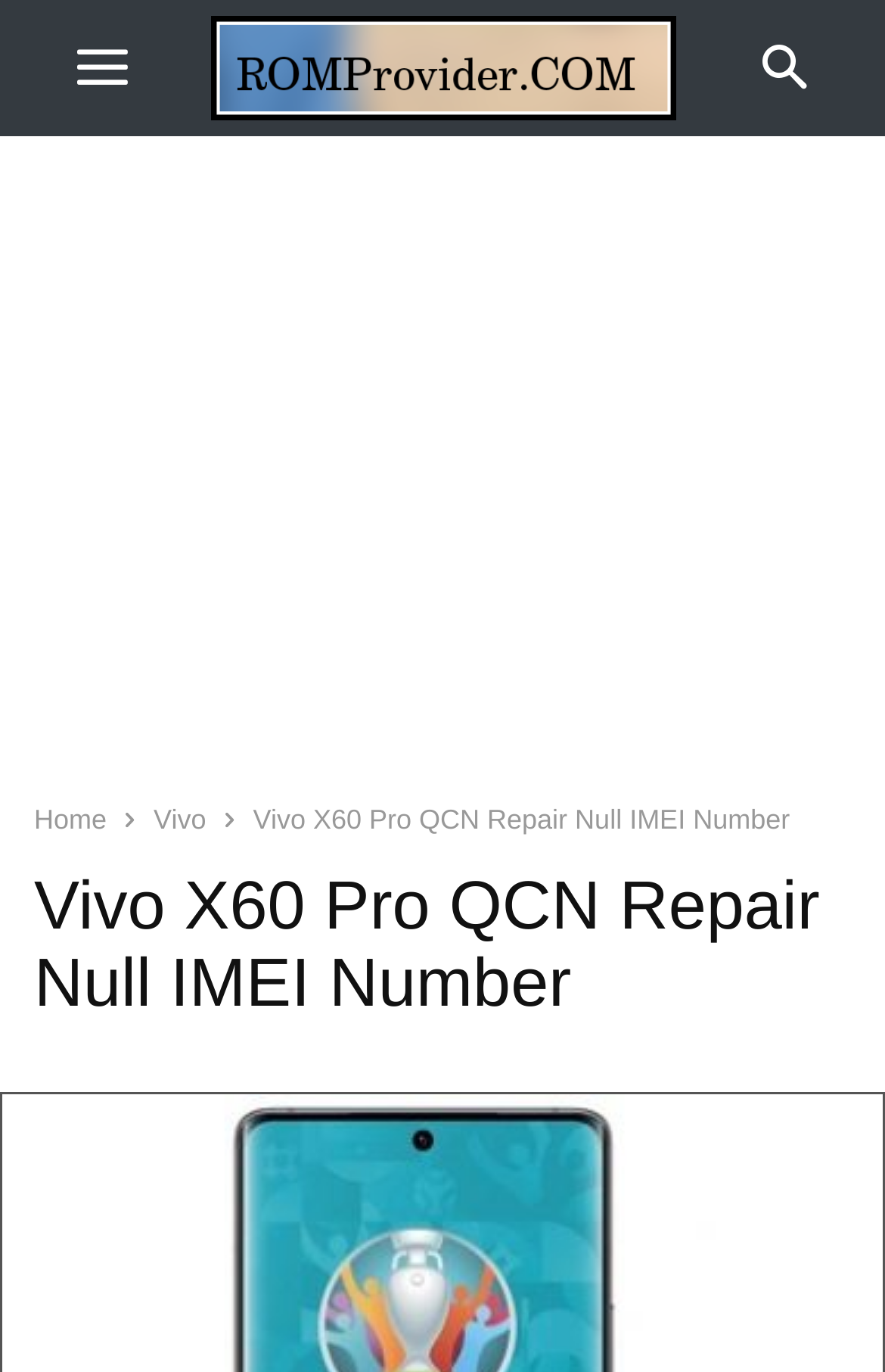Find the bounding box coordinates for the HTML element described as: "aria-label="mobile-toggle"". The coordinates should consist of four float values between 0 and 1, i.e., [left, top, right, bottom].

[0.038, 0.0, 0.192, 0.099]